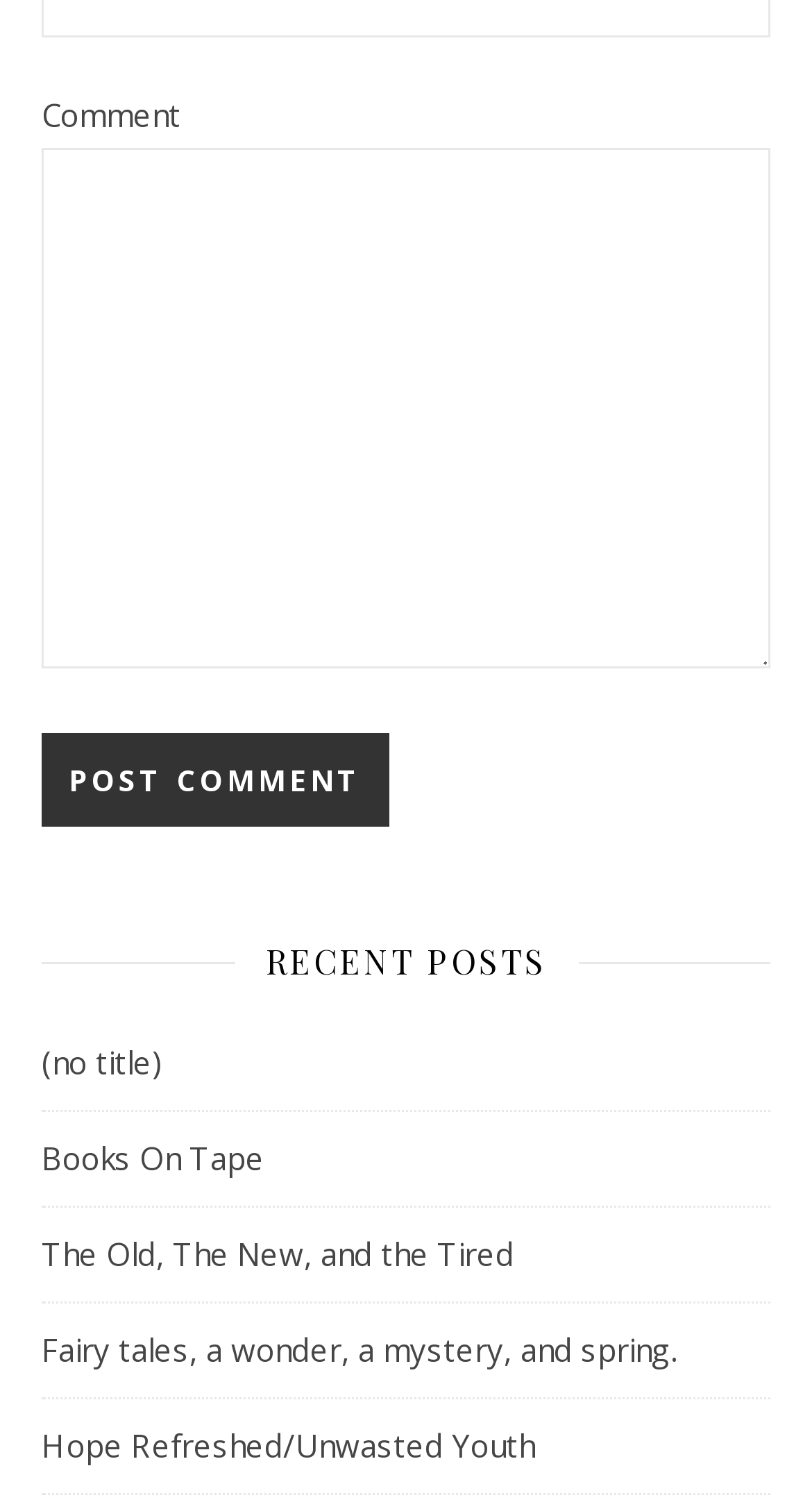Locate the bounding box coordinates of the area where you should click to accomplish the instruction: "view recent posts".

[0.327, 0.617, 0.673, 0.657]